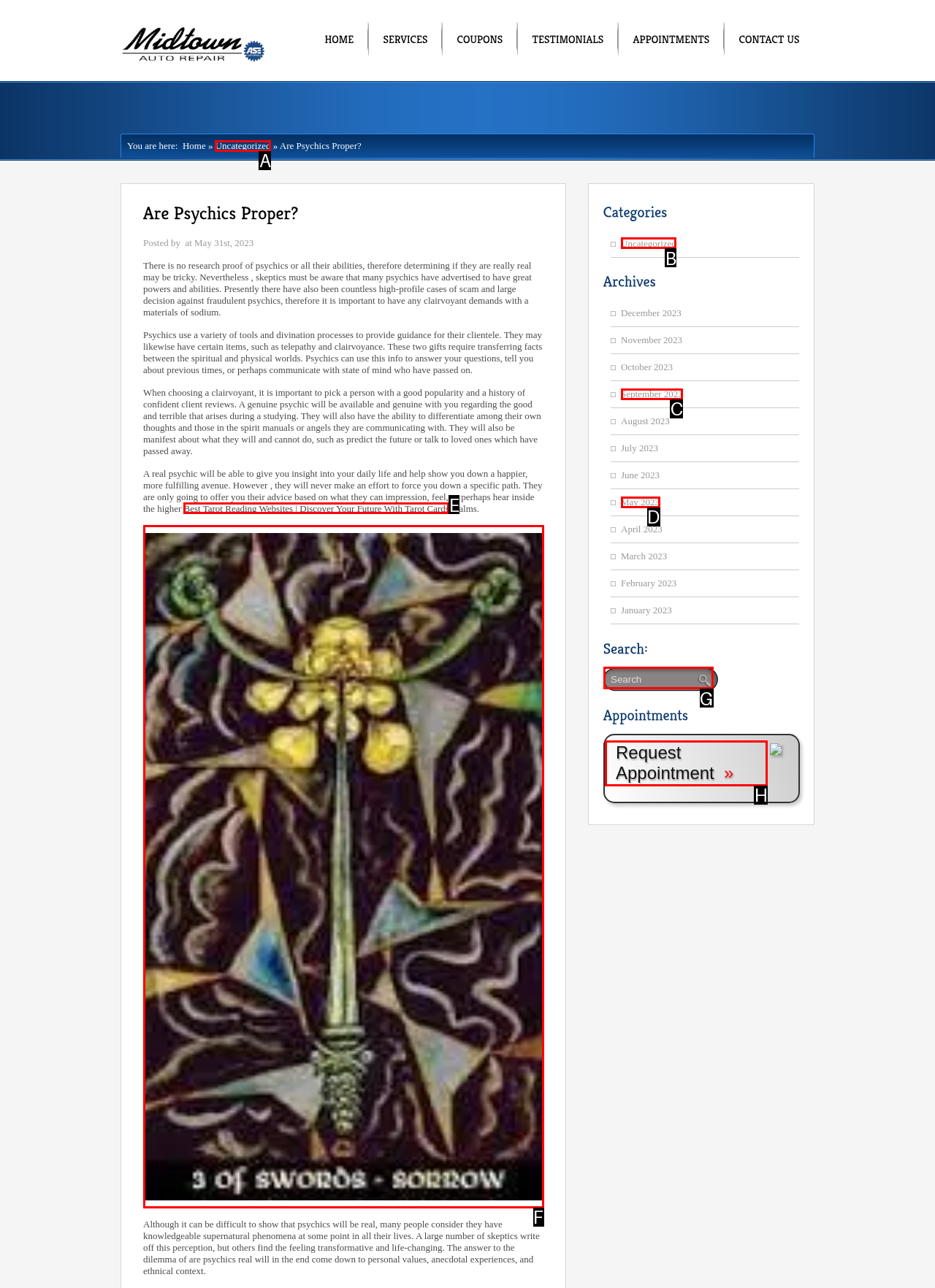Pick the right letter to click to achieve the task: Read the article about FIFA World Cup 2022
Answer with the letter of the correct option directly.

None